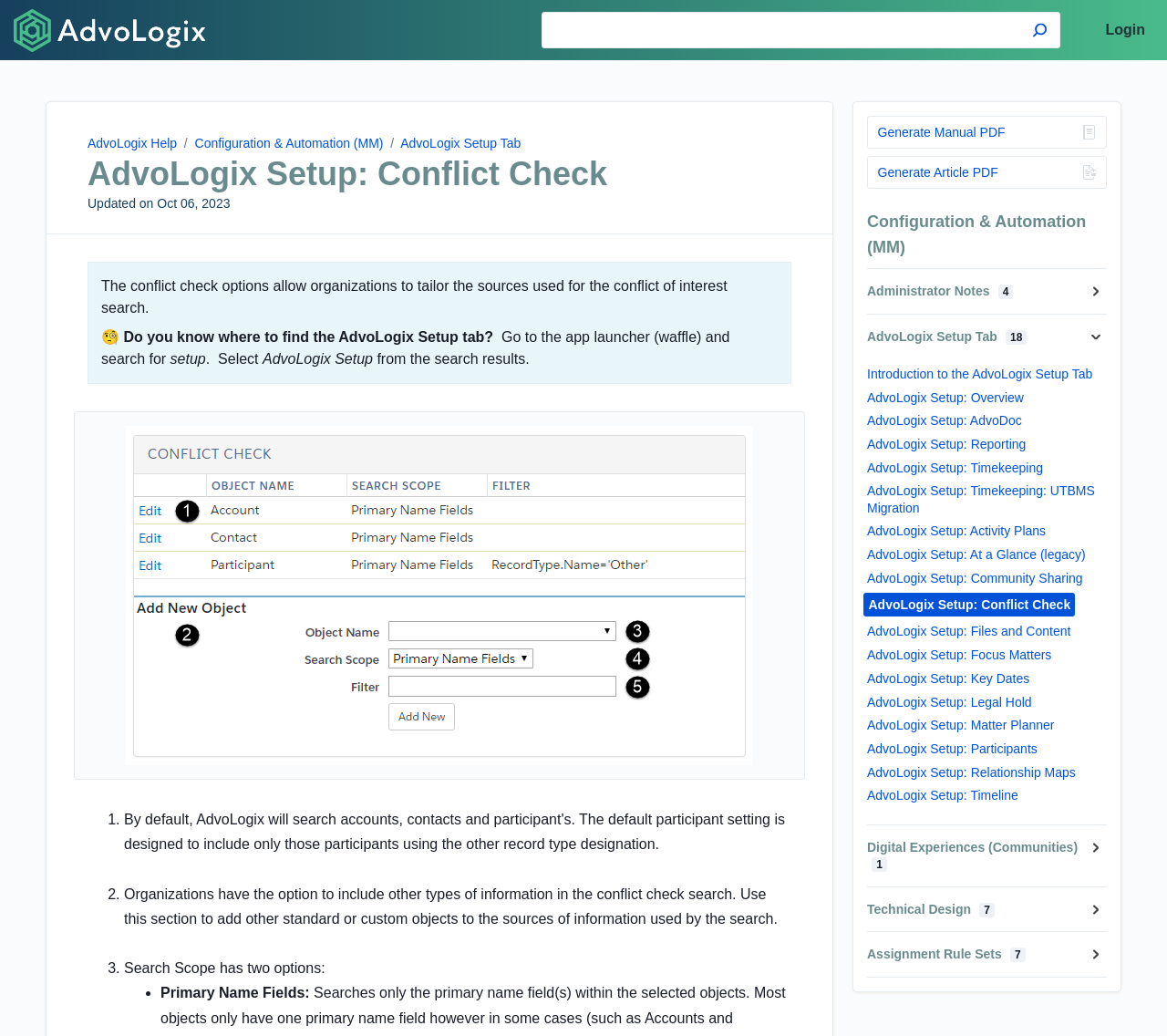Extract the bounding box for the UI element that matches this description: "AdvoLogix Setup: Timekeeping: UTBMS Migration".

[0.743, 0.466, 0.948, 0.498]